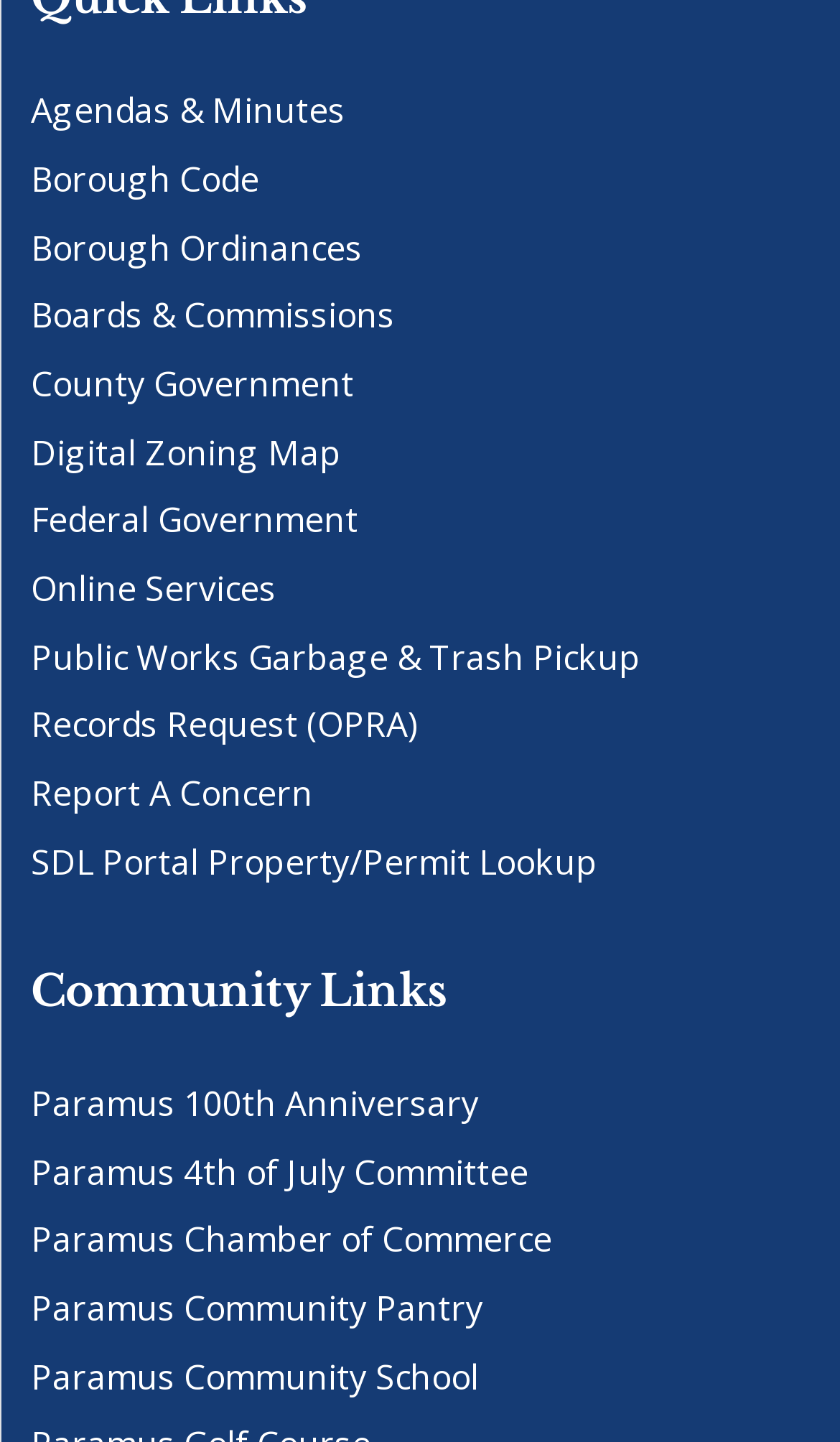Answer briefly with one word or phrase:
How many links are under 'Community Links'?

10